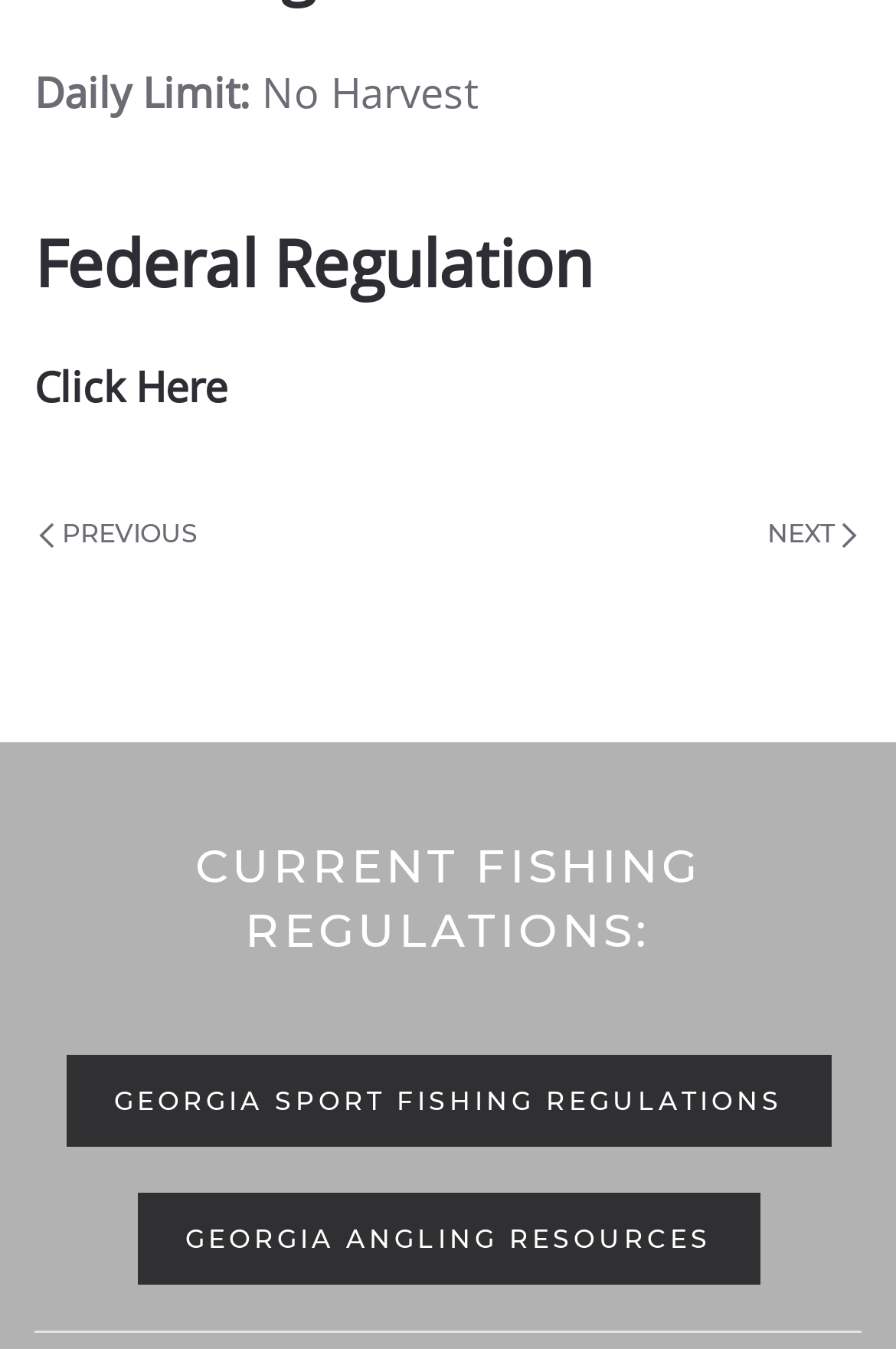What are the navigation links?
Using the image, elaborate on the answer with as much detail as possible.

I found the link elements with the texts 'PREVIOUS' and 'NEXT' at coordinates [0.038, 0.381, 0.226, 0.413] and [0.851, 0.381, 0.962, 0.413] respectively, which are navigation links.